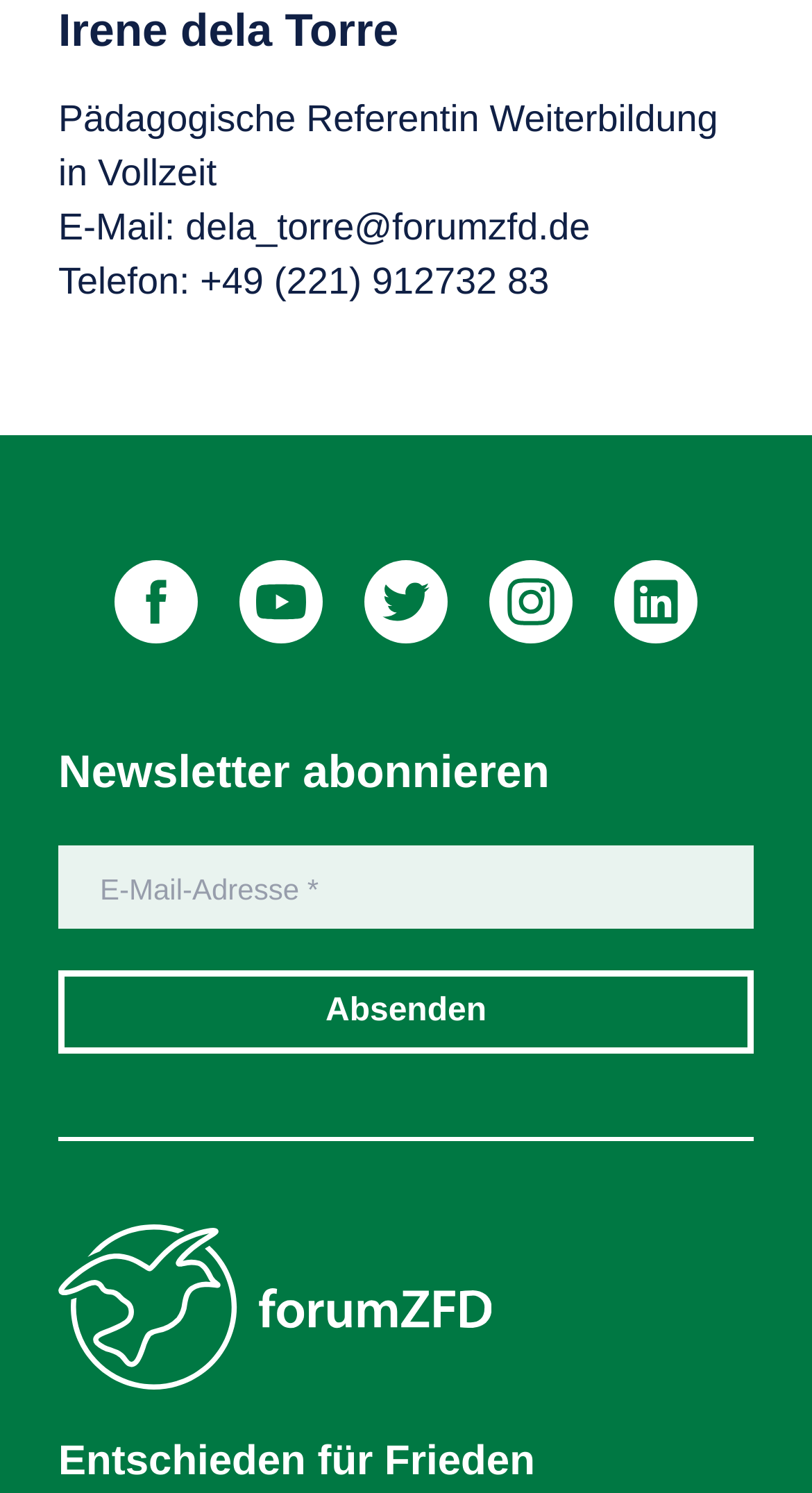Respond to the question below with a single word or phrase:
What is the purpose of the textbox?

Enter Email Address